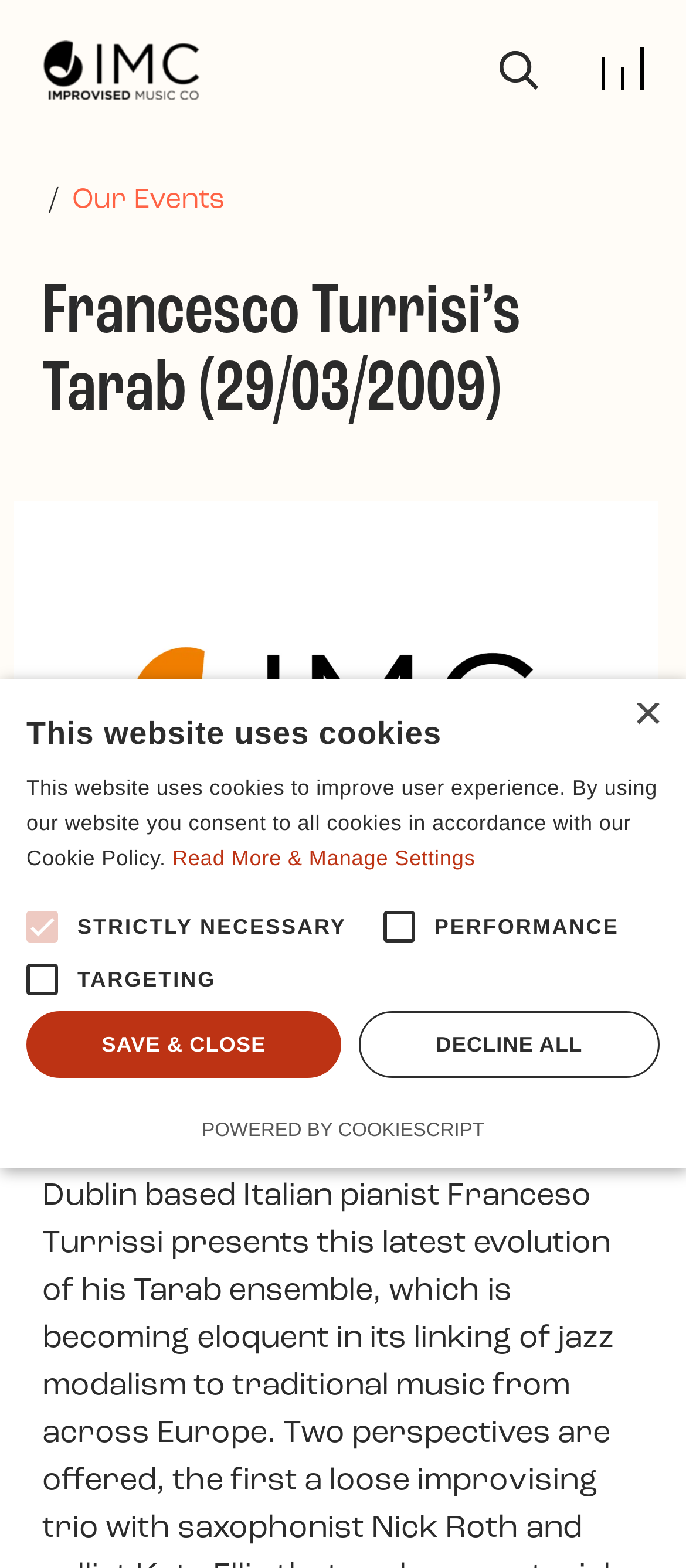Locate the headline of the webpage and generate its content.

Francesco Turrisi’s Tarab (29/03/2009)